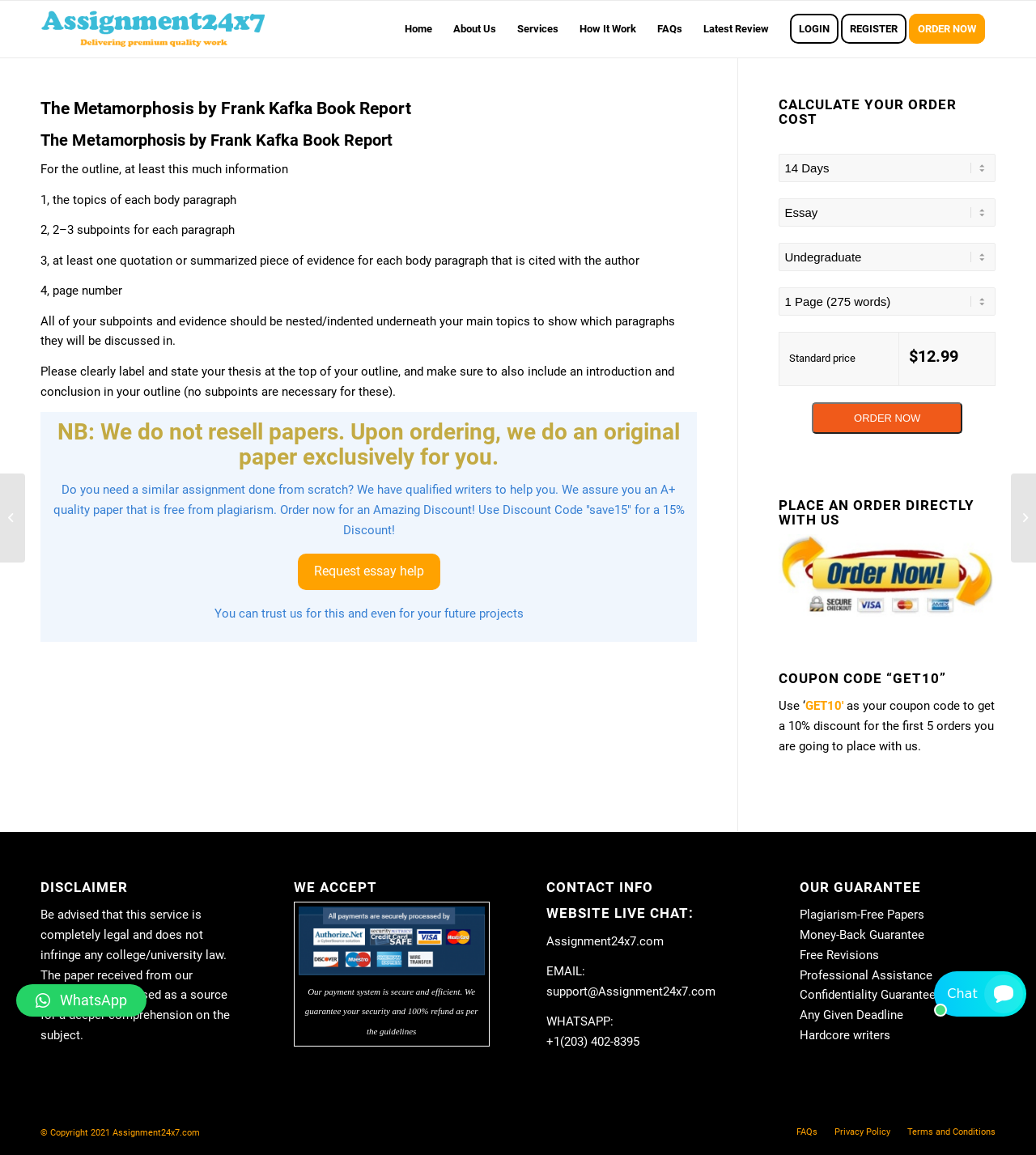What is the guarantee of the service?
Based on the screenshot, respond with a single word or phrase.

Plagiarism-Free Papers, Money-Back Guarantee, etc.